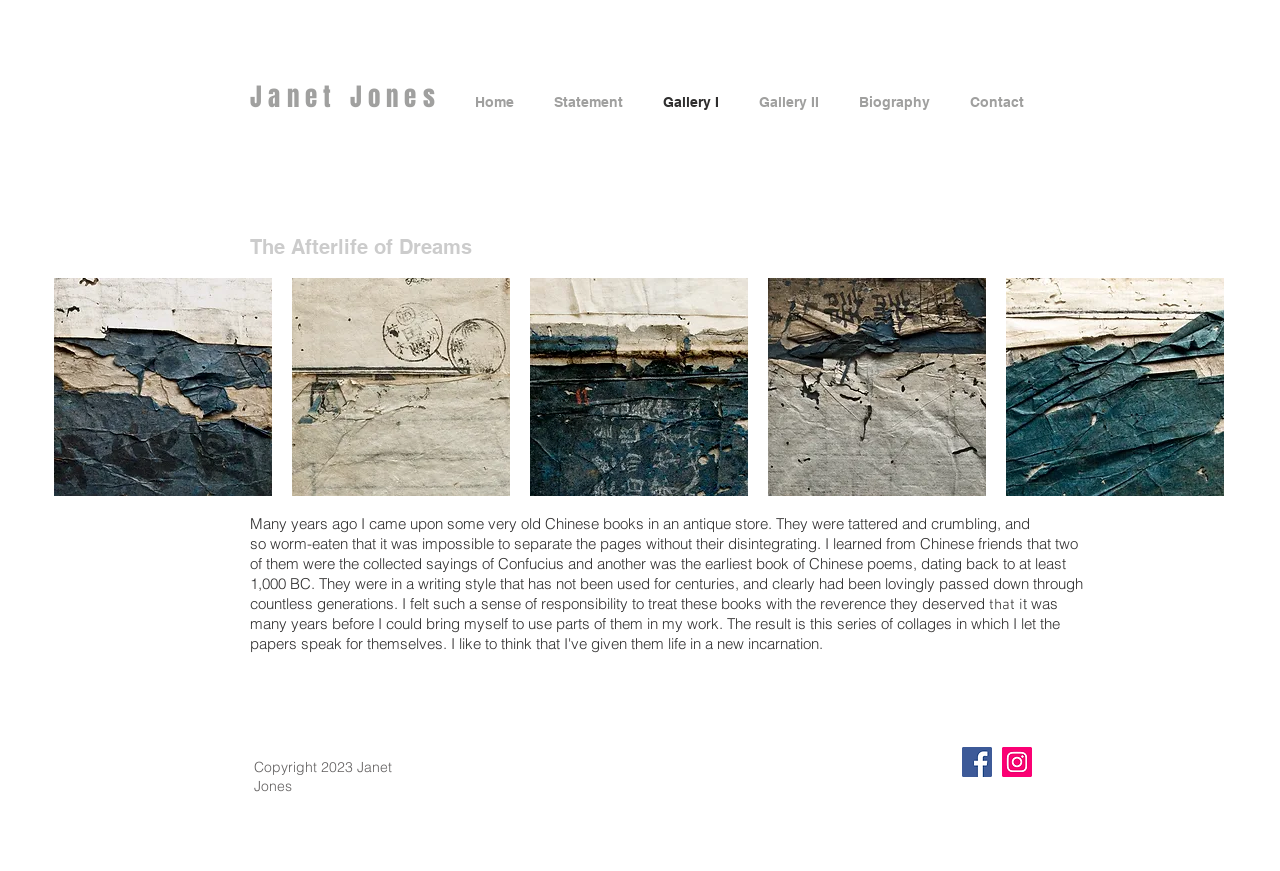Based on the element description "Biography", predict the bounding box coordinates of the UI element.

[0.652, 0.101, 0.738, 0.134]